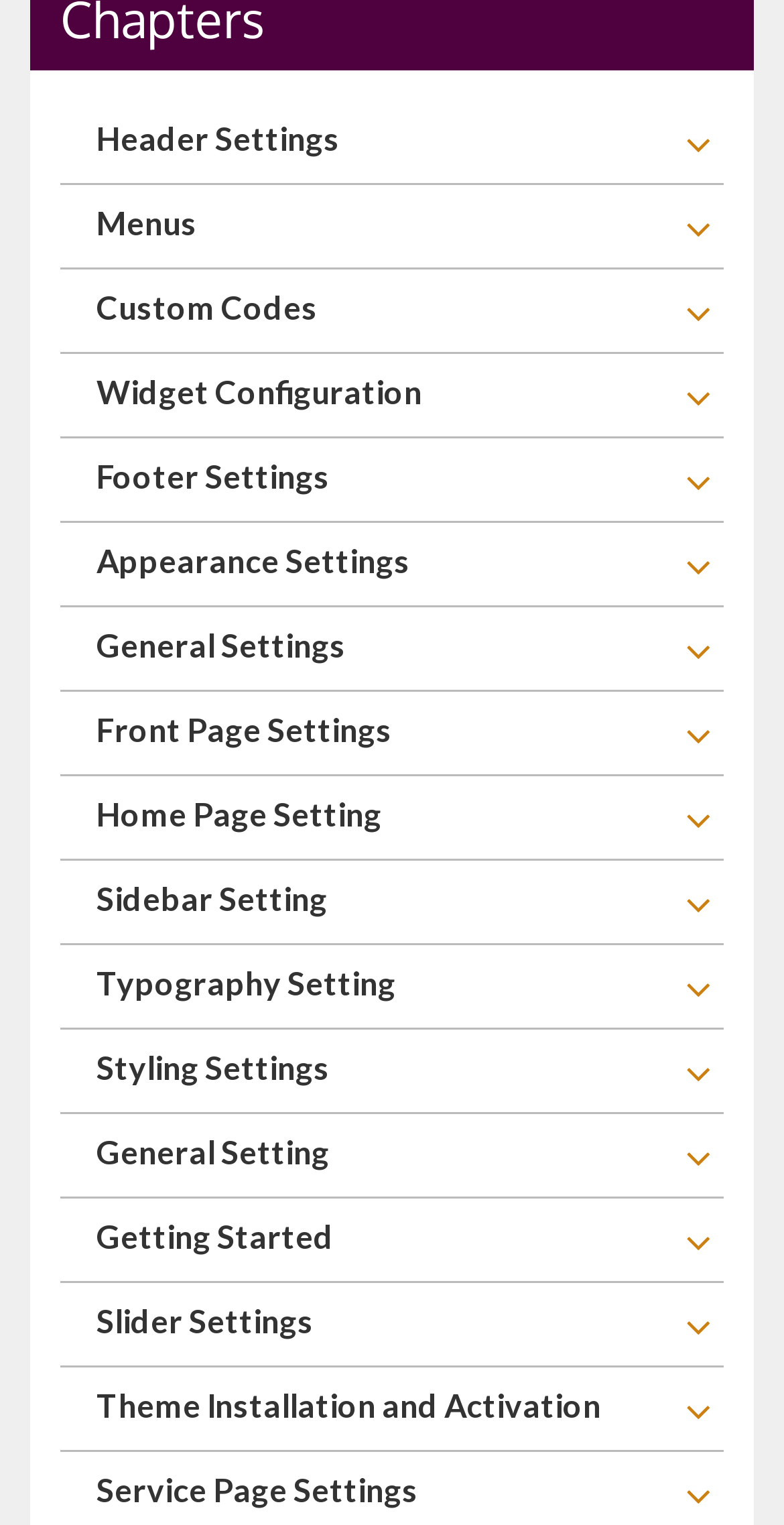Specify the bounding box coordinates of the area that needs to be clicked to achieve the following instruction: "Configure header settings".

[0.123, 0.078, 0.433, 0.103]